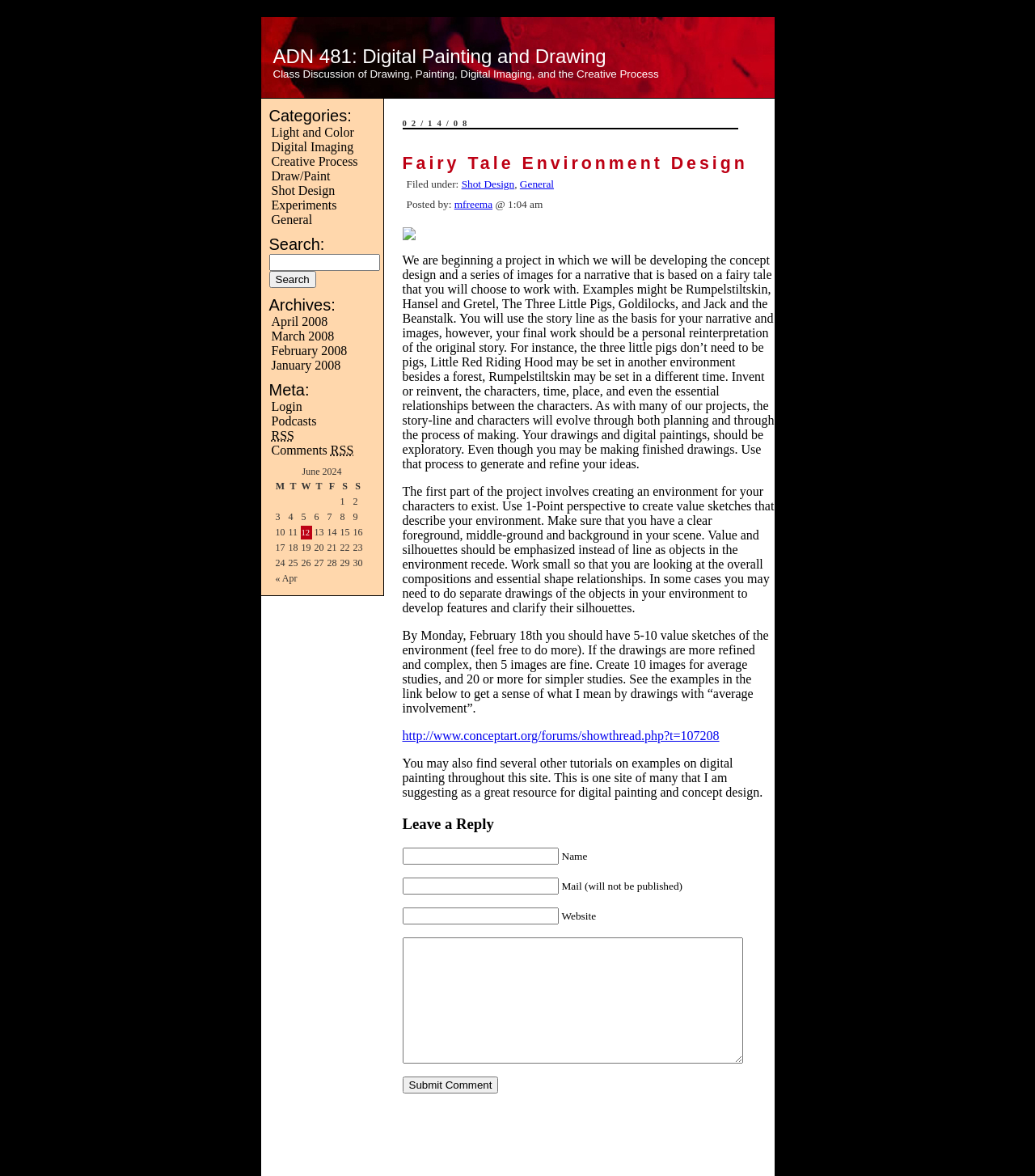Locate the bounding box coordinates of the clickable part needed for the task: "Click on the Shot Design category".

[0.262, 0.156, 0.324, 0.168]